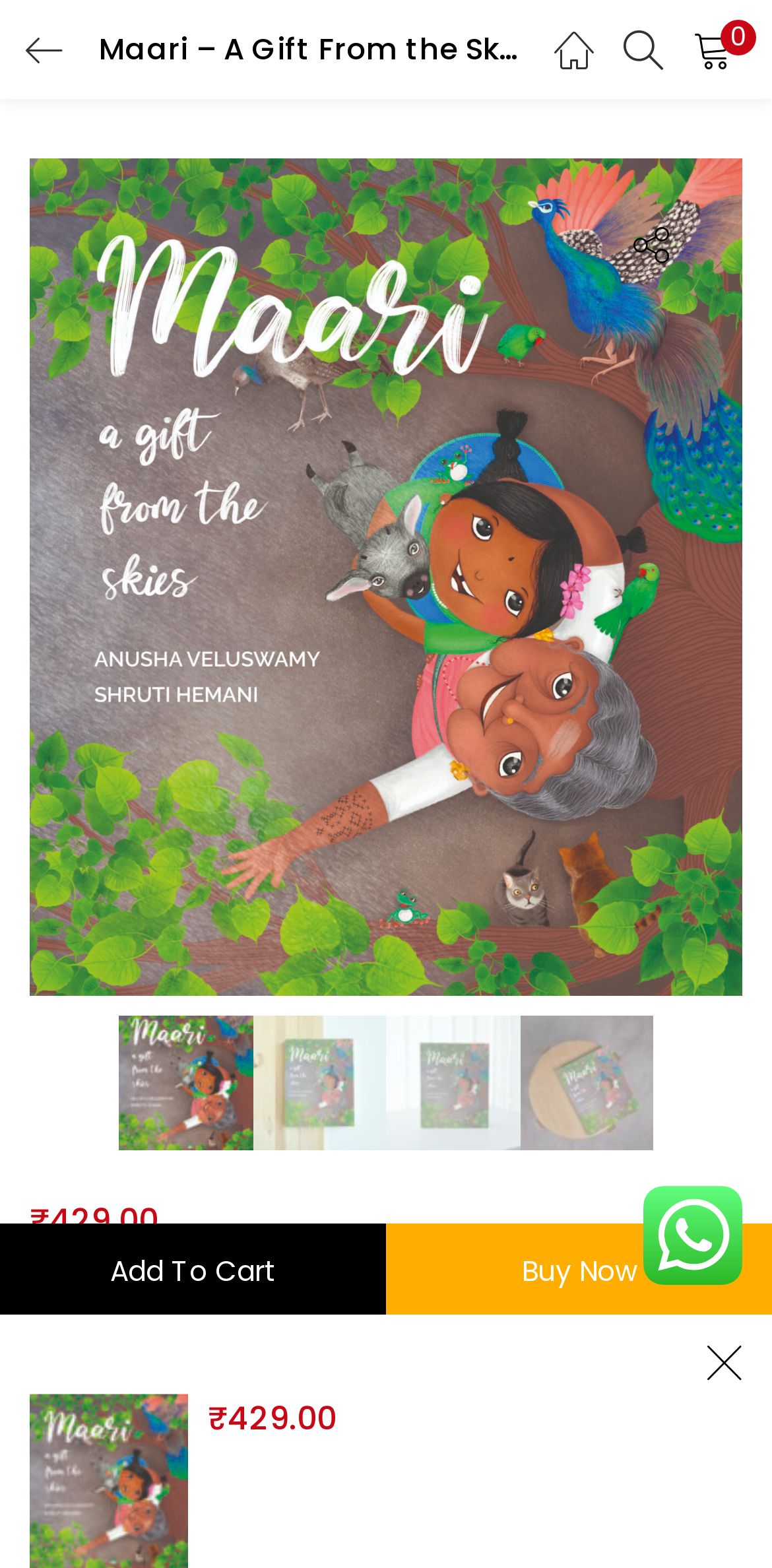Offer a detailed account of what is visible on the webpage.

The webpage appears to be an e-commerce page for a children's book titled "Maari – A Gift From the Skies" published by The Little Dipper Publishing. 

At the top of the page, there are several icons and links, including a search bar, a login/register button, and a few social media links. Below these icons, there is a dialog box for logging in, which contains fields for username, password, and a "Remember me" checkbox.

On the left side of the page, there is a large image of the book cover, which takes up most of the vertical space. To the right of the image, there is a section with book details, including the title, author, illustrator, and age group. The book's price, ₹429.00, is displayed prominently in this section.

At the bottom of the page, there are a few more links and icons, including a "0 customer reviews" link and a few social media links. There is also a button with a shopping cart icon, likely for adding the book to a cart.

Throughout the page, there are several images, including the book cover, and some decorative icons. The overall layout is organized, with clear headings and concise text.